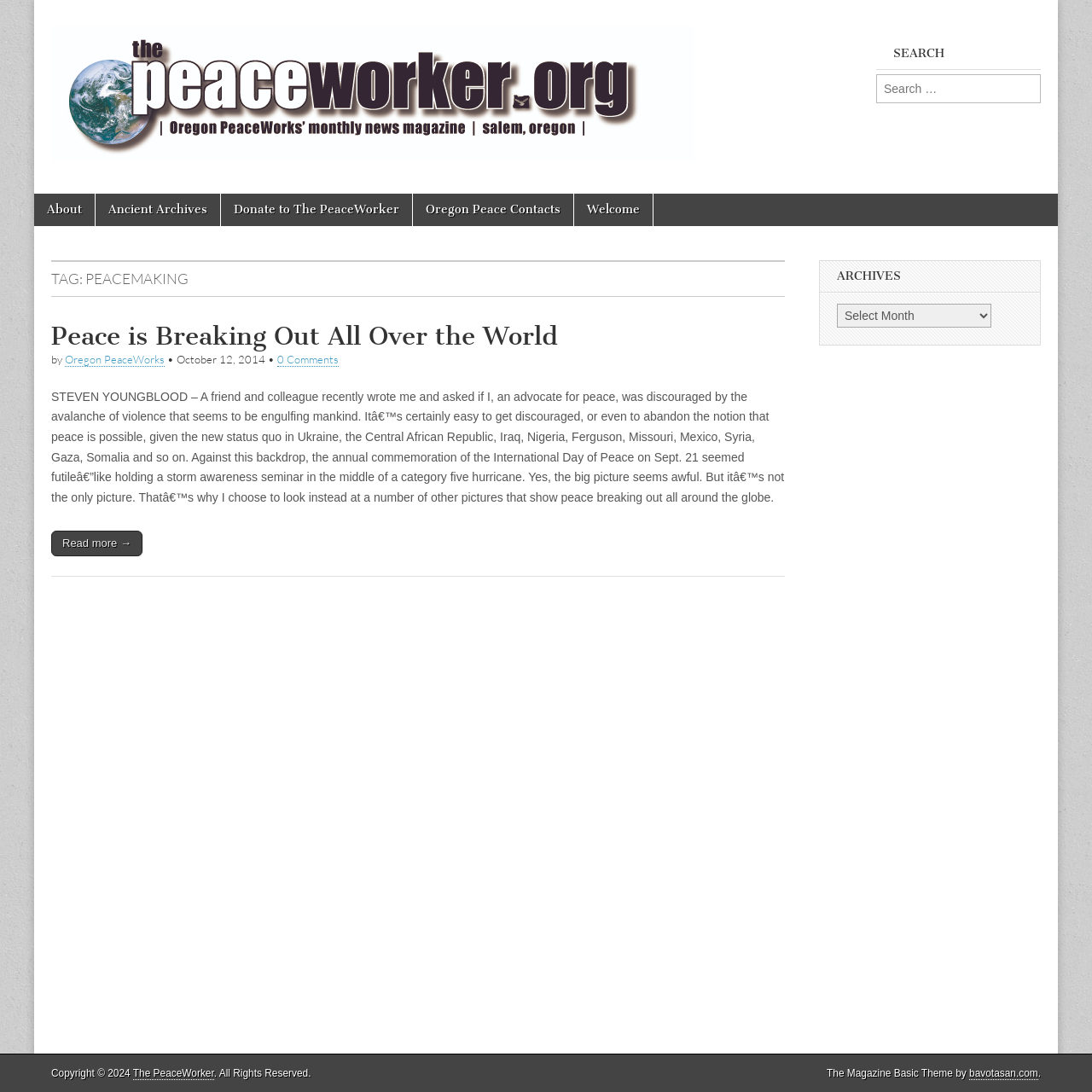Use a single word or phrase to answer the question:
What is the date of the latest article?

October 12, 2014